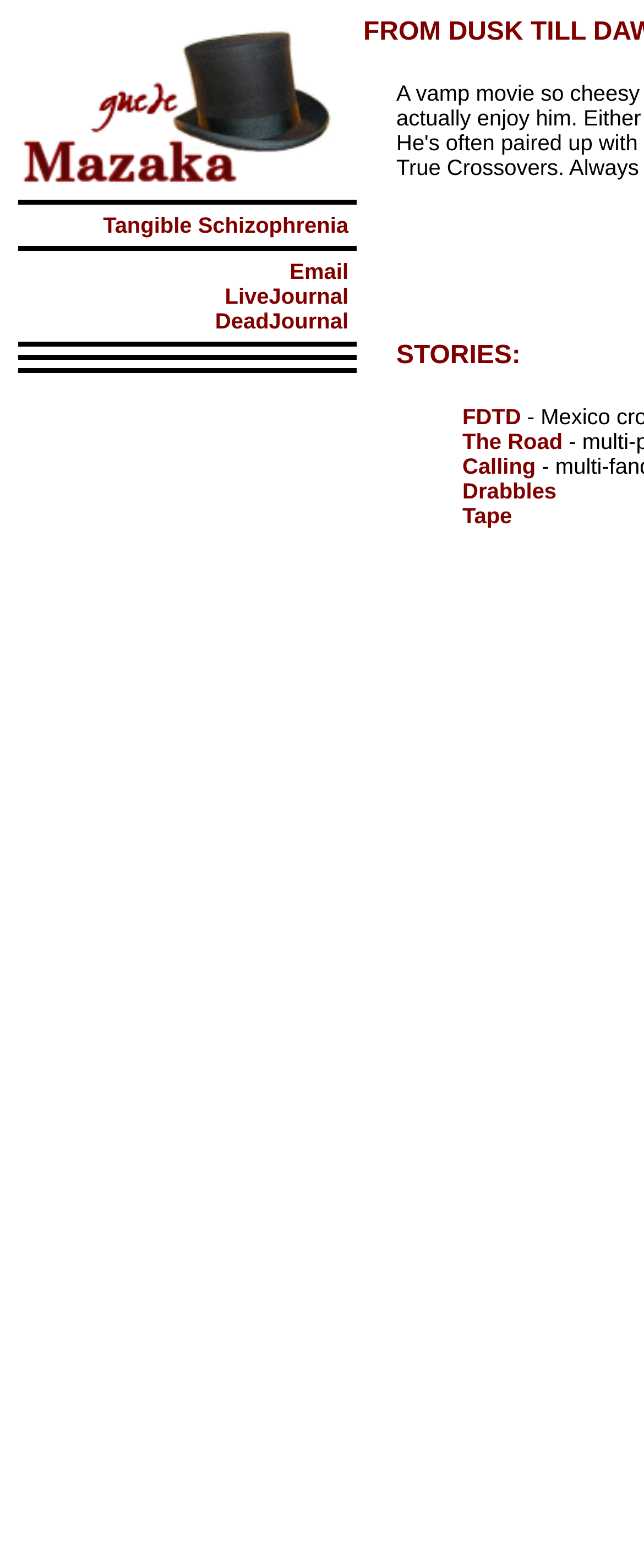What is the name of the website?
Please give a detailed and elaborate explanation in response to the question.

The name of the website can be found in the top-left corner of the webpage, where it is written in a large font size as 'Tangible Schizophrenia ::: From Dusk Till Dawn'. The '::: From Dusk Till Dawn' part might be a subtitle or a tagline, but the main name of the website is 'Tangible Schizophrenia'.